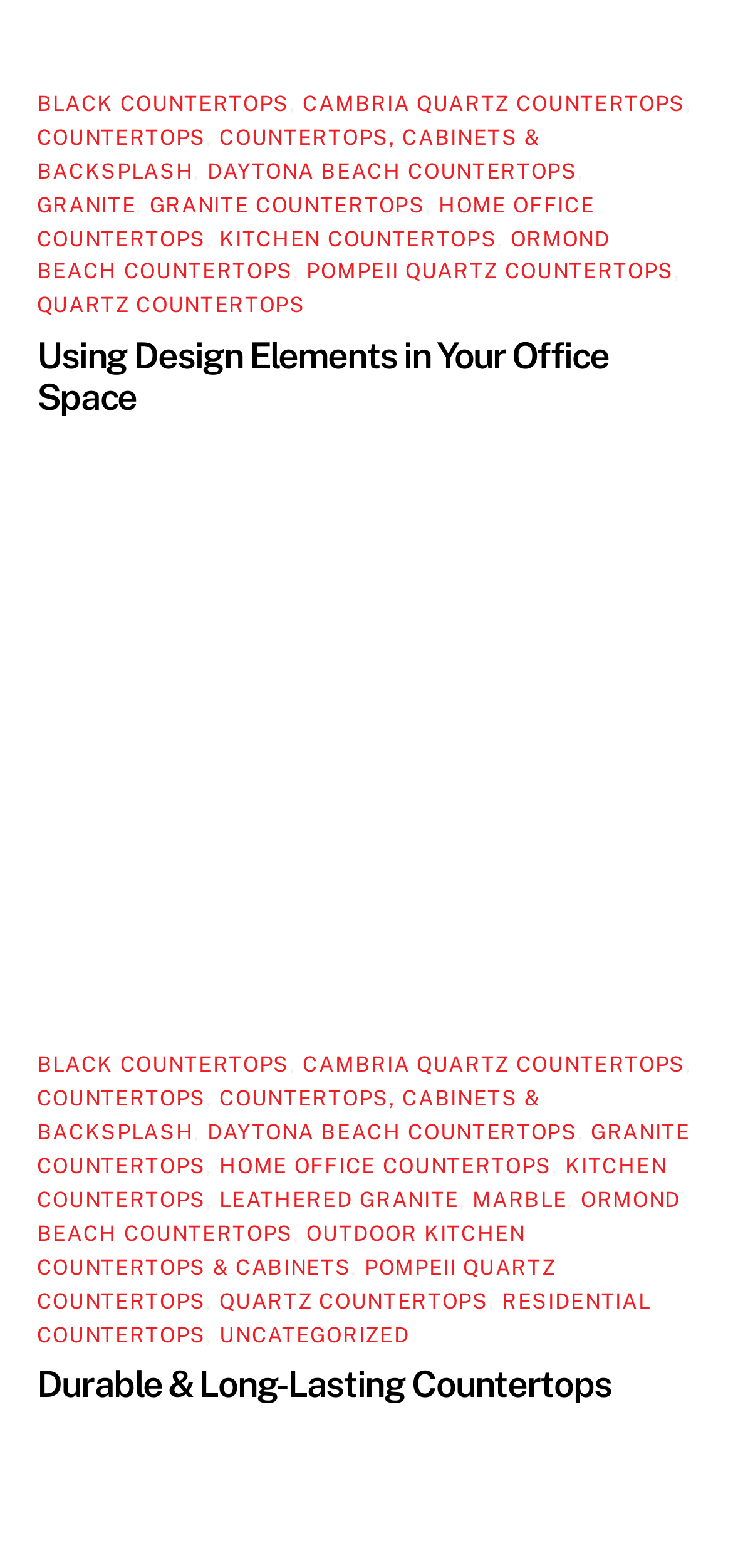Provide the bounding box coordinates in the format (top-left x, top-left y, bottom-right x, bottom-right y). All values are floating point numbers between 0 and 1. Determine the bounding box coordinate of the UI element described as: Home Office Countertops

[0.05, 0.122, 0.811, 0.16]